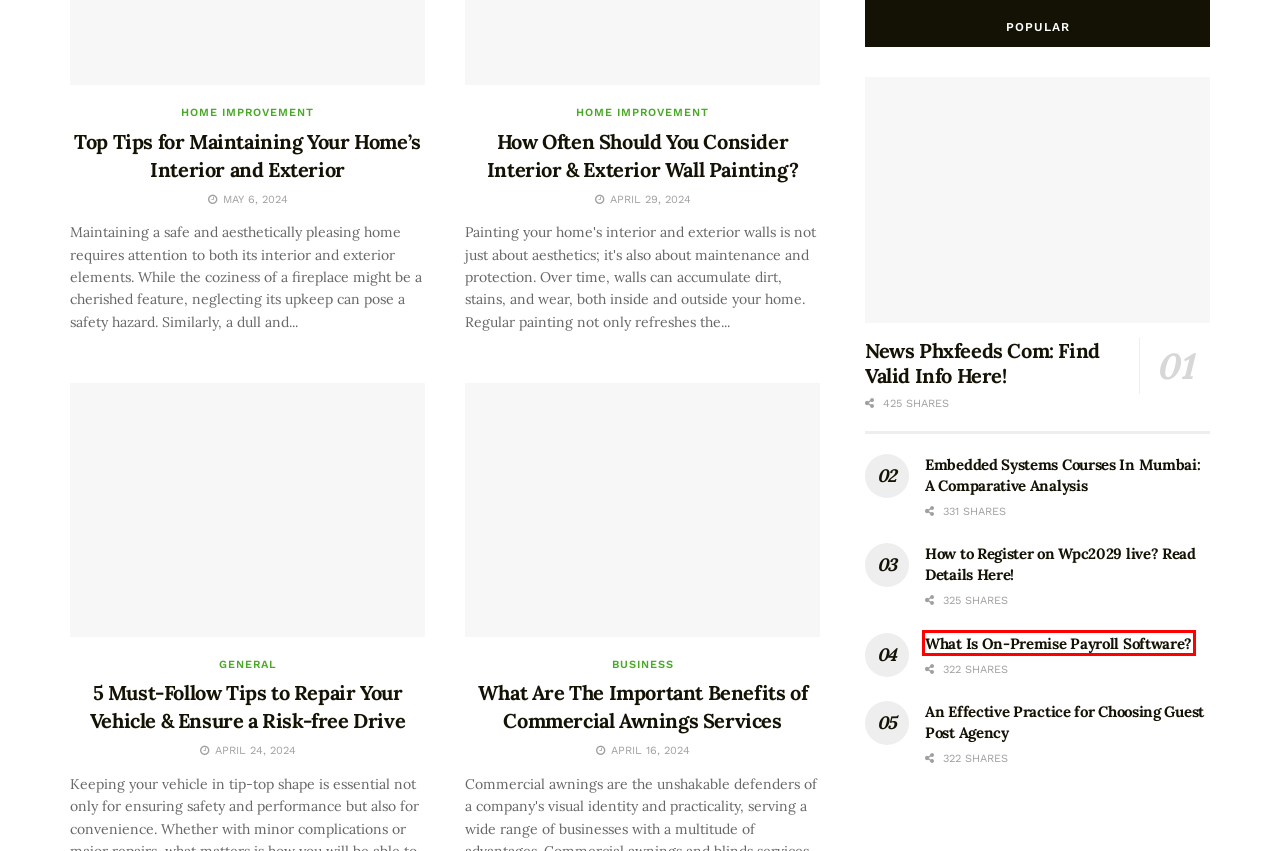Look at the screenshot of a webpage that includes a red bounding box around a UI element. Select the most appropriate webpage description that matches the page seen after clicking the highlighted element. Here are the candidates:
A. News Phxfeeds Com: Find Valid Info Here!
B. What Is On-Premise Payroll Software?
C. Top Tips for Maintaining Your Home's Interior and Exterior - Hub Blogging
D. 5 Must-Follow Tips to Repair Your Vehicle & Ensure a Risk-free Drive
E. Embedded Systems Courses In Mumbai: A Comparative Analysis - Hub Blogging
F. What Are The Important Benefits of Commercial Awnings Services - Hub Blogging
G. An Effective Practice for Choosing Guest Post Agency - Hub Blogging
H. How to Register on Wpc2029 live? Read Details Here!

B